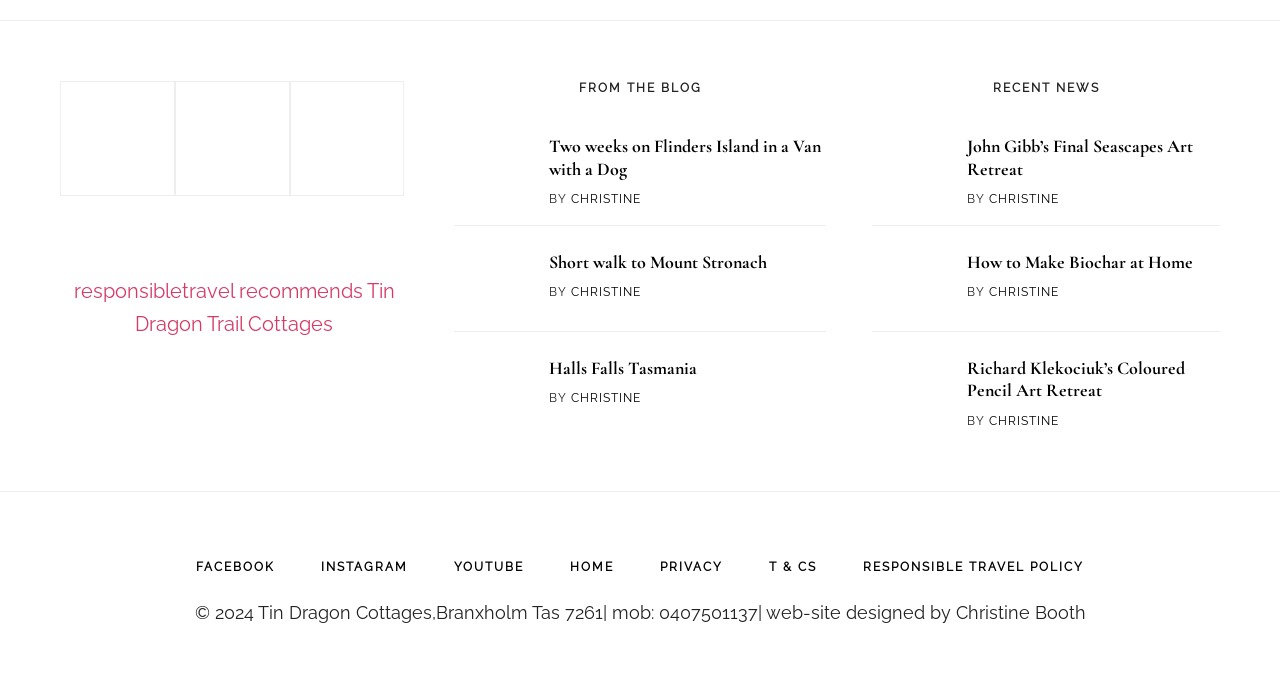What type of retreats are mentioned?
Your answer should be a single word or phrase derived from the screenshot.

Art retreats